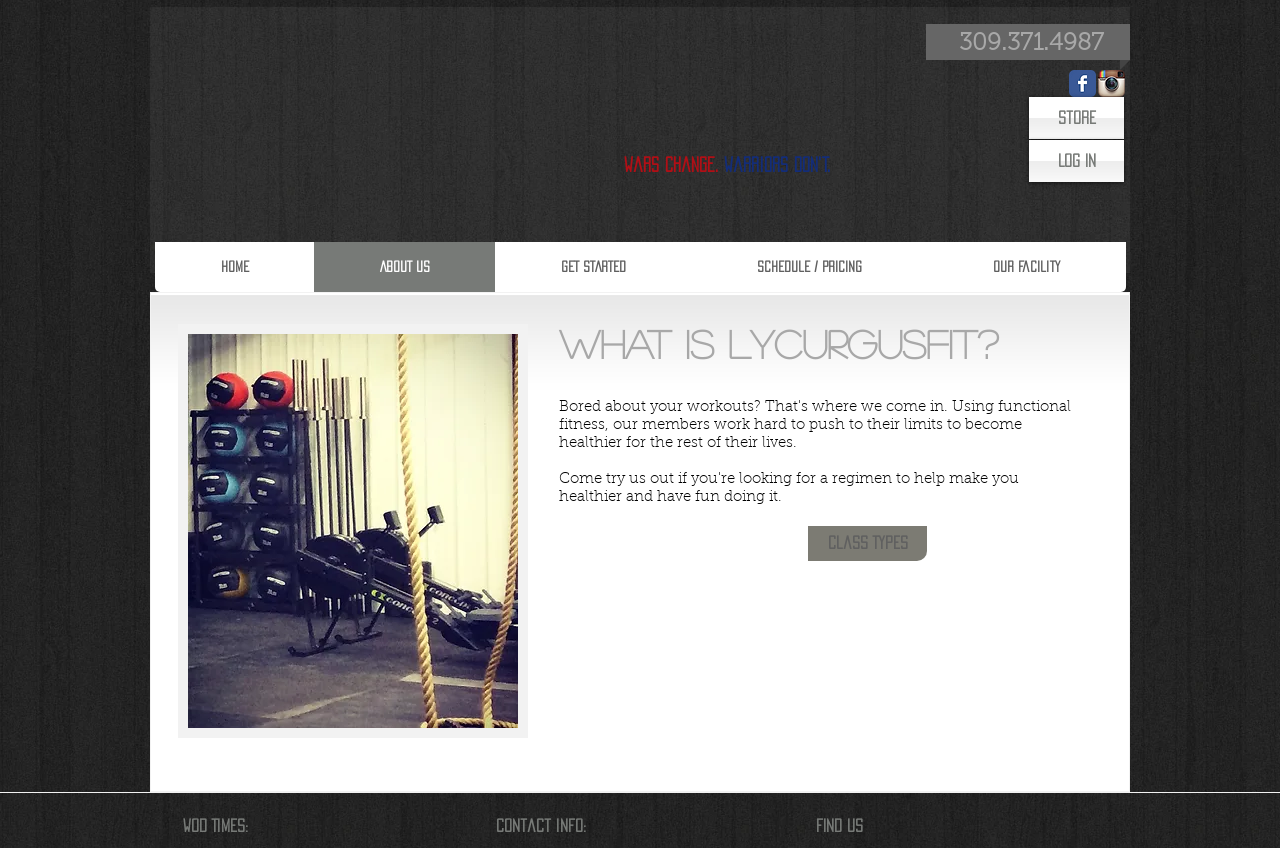Pinpoint the bounding box coordinates of the element that must be clicked to accomplish the following instruction: "Log in". The coordinates should be in the format of four float numbers between 0 and 1, i.e., [left, top, right, bottom].

[0.804, 0.165, 0.878, 0.215]